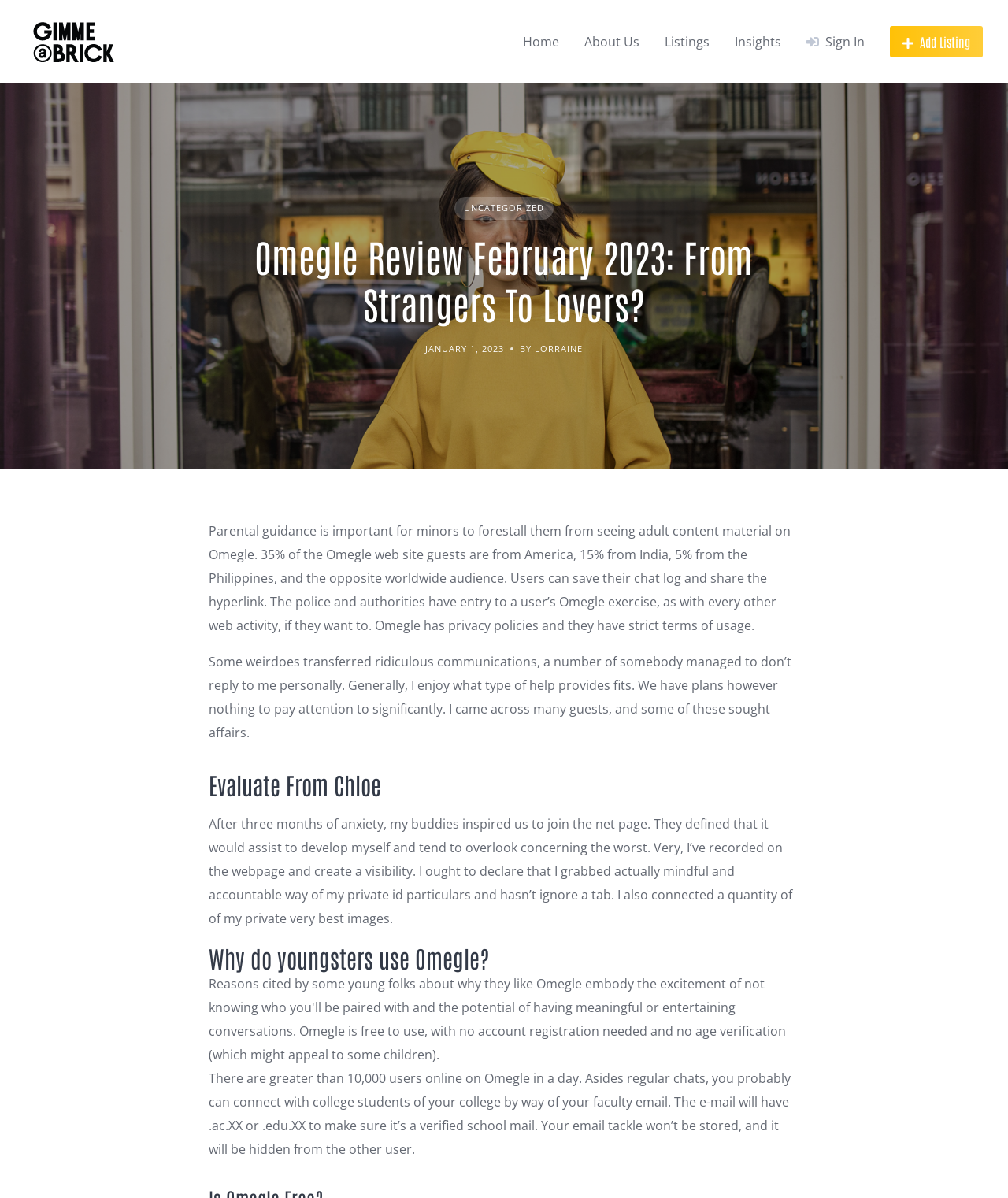Please answer the following query using a single word or phrase: 
What is the purpose of parental guidance on Omegle?

To prevent minors from seeing adult content